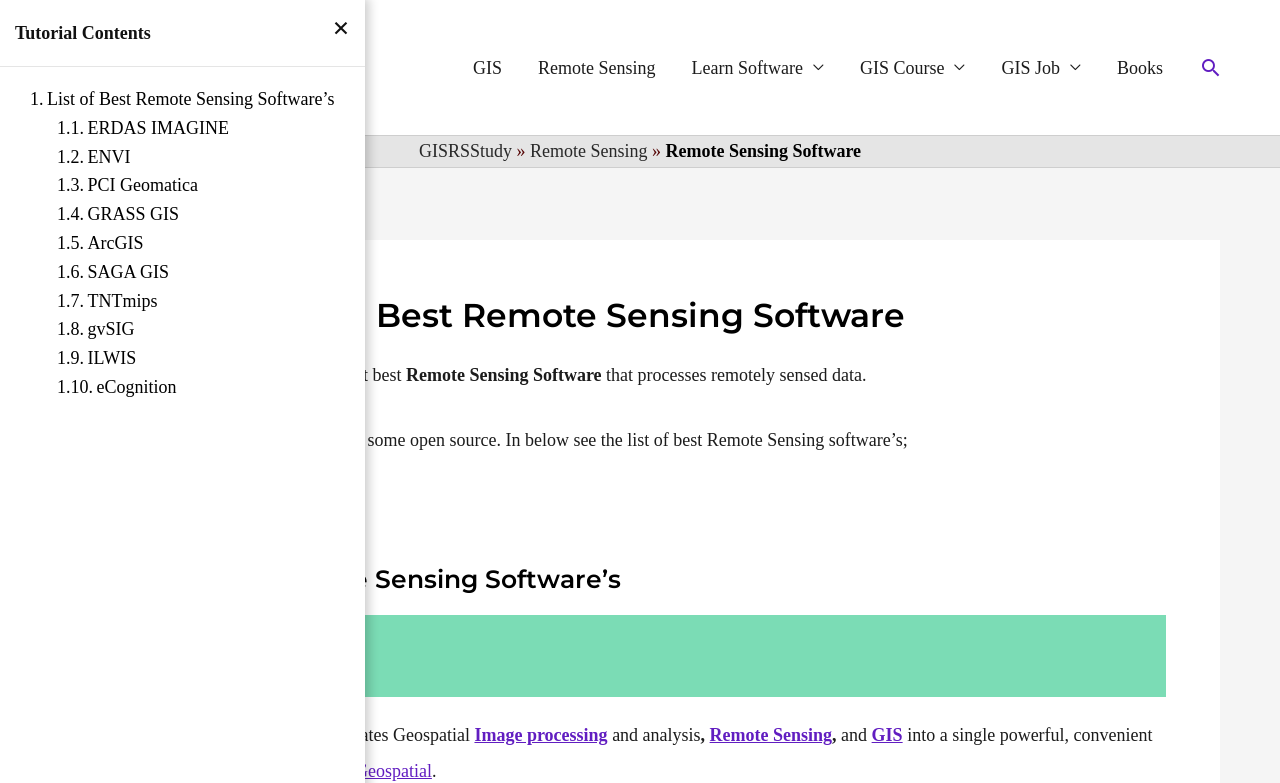Carefully observe the image and respond to the question with a detailed answer:
What is the purpose of ERDAS IMAGINE?

According to the webpage, ERDAS IMAGINE incorporates geospatial image processing and analysis, as well as remote sensing and GIS capabilities, into a single powerful platform. This suggests that the purpose of ERDAS IMAGINE is to process and analyze images, particularly in the context of remote sensing and GIS.